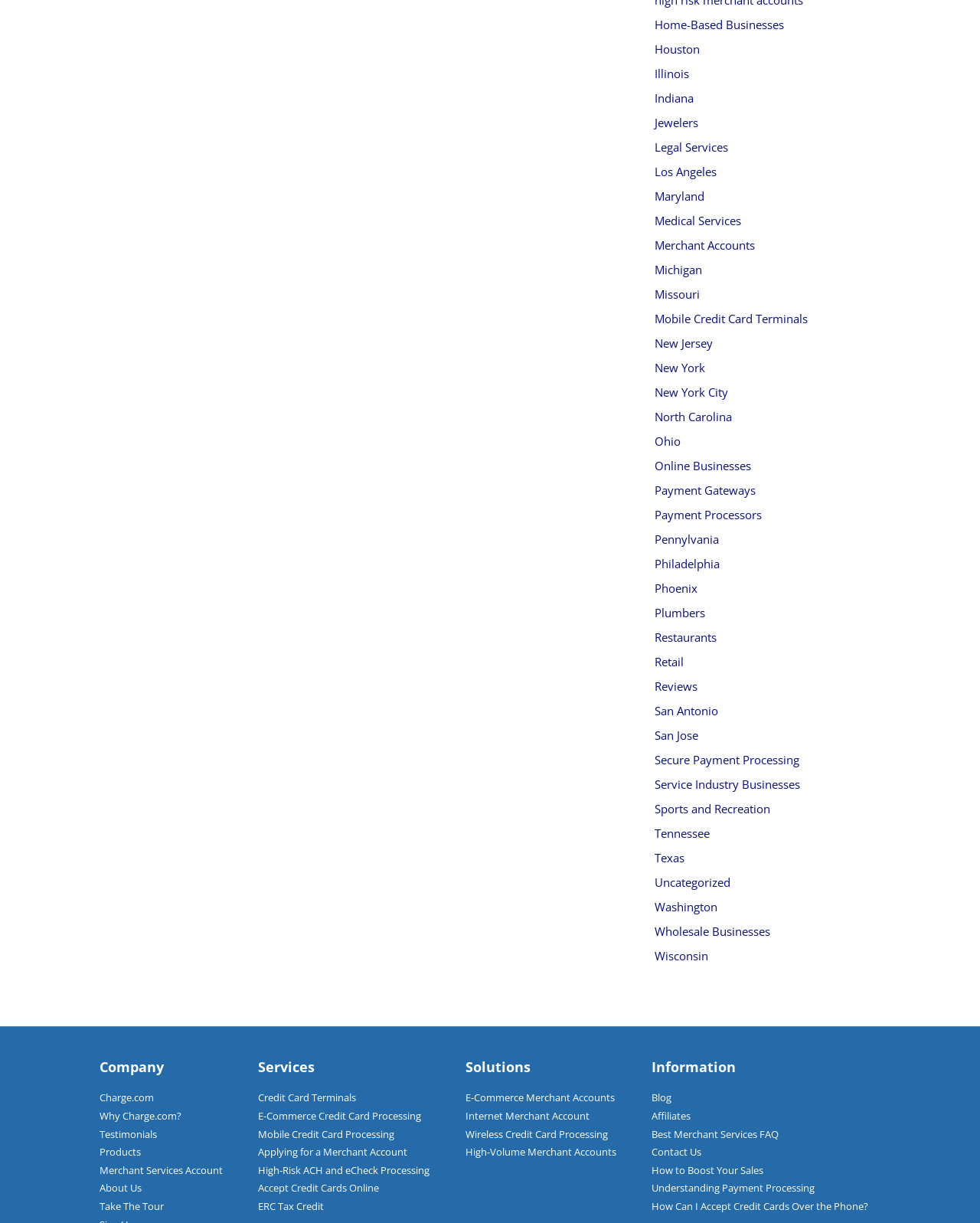What is the 'ERC Tax Credit' link about?
Refer to the image and give a detailed response to the question.

The 'ERC Tax Credit' link is likely about providing information on tax credits related to employee retention. This link is listed under the 'Services' section, suggesting that Charge.com may offer services or guidance on how to claim this tax credit.